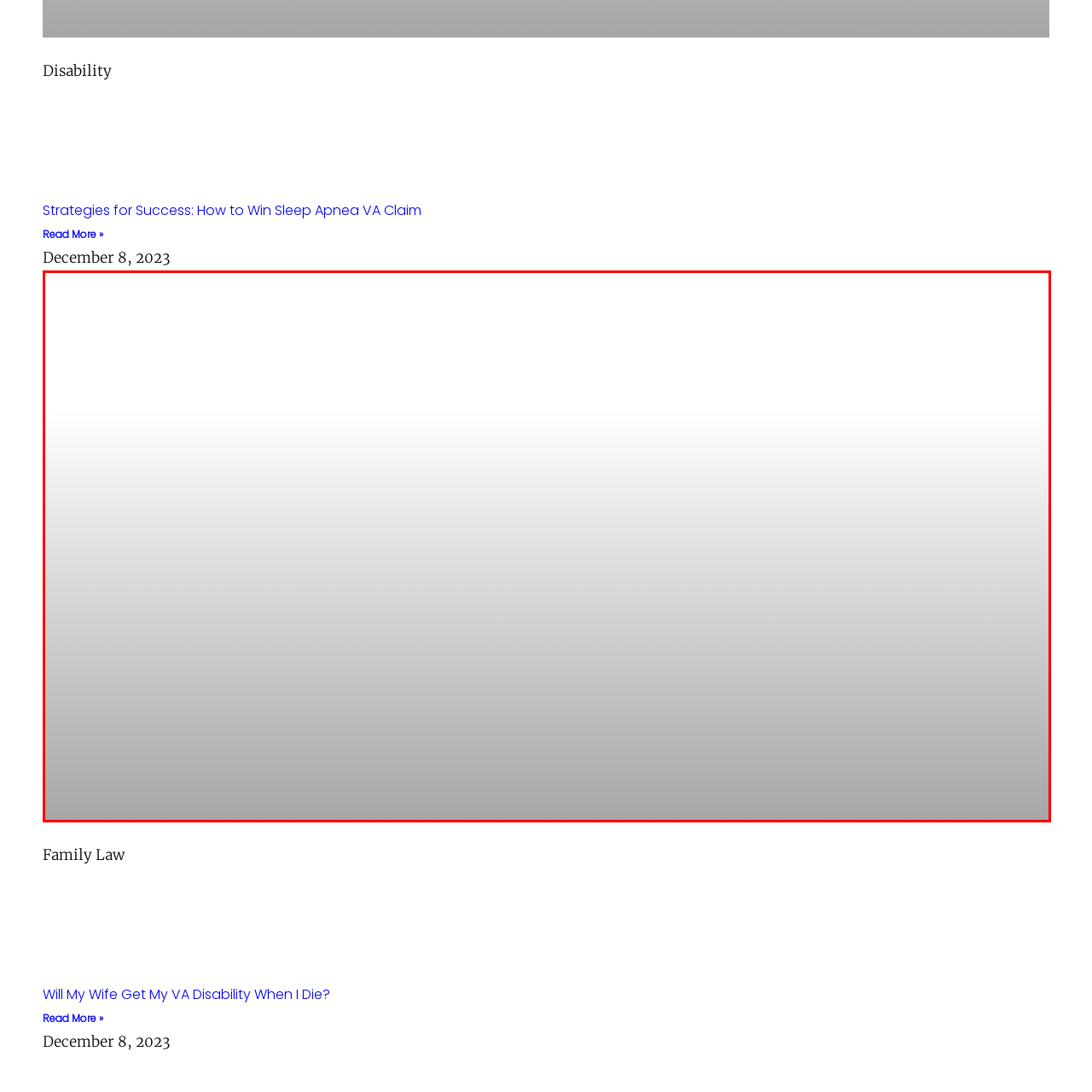Direct your attention to the image enclosed by the red boundary, What is the main topic of the article? 
Answer concisely using a single word or phrase.

VA disability benefits